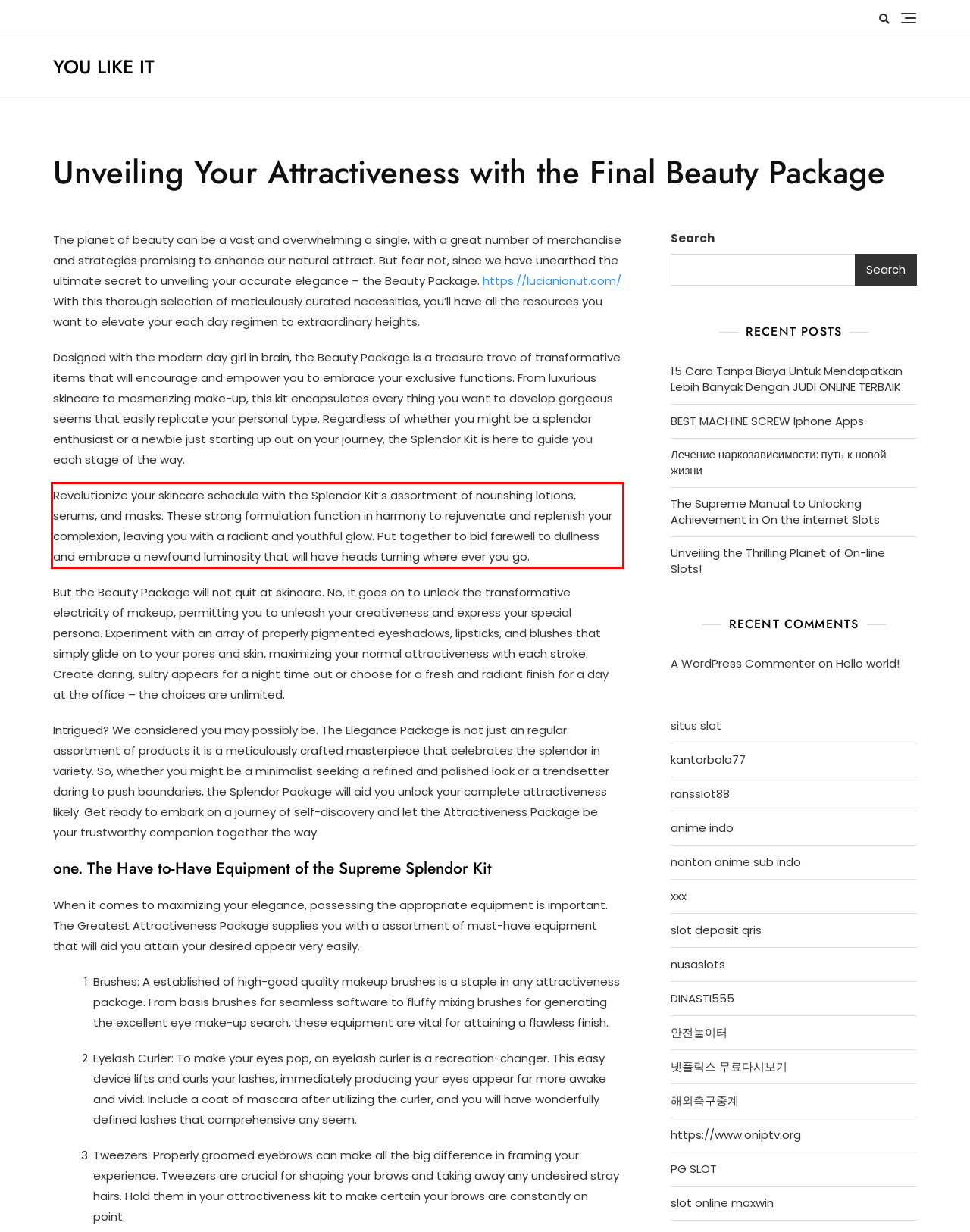Given a screenshot of a webpage with a red bounding box, please identify and retrieve the text inside the red rectangle.

Revolutionize your skincare schedule with the Splendor Kit’s assortment of nourishing lotions, serums, and masks. These strong formulation function in harmony to rejuvenate and replenish your complexion, leaving you with a radiant and youthful glow. Put together to bid farewell to dullness and embrace a newfound luminosity that will have heads turning where ever you go.